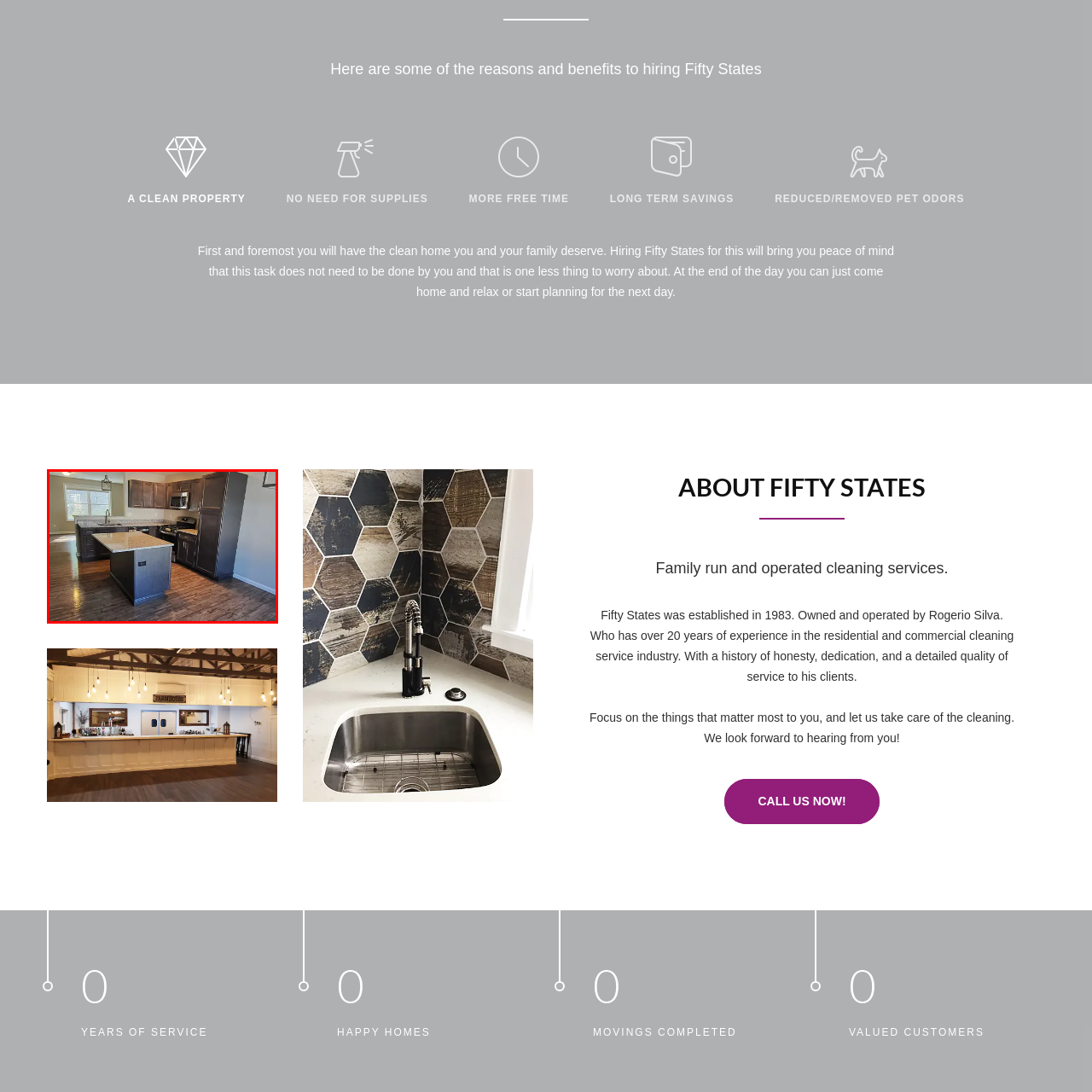Illustrate the image within the red boundary with a detailed caption.

The image showcases a modern kitchen that embodies both functionality and style. It features sleek, dark wood cabinetry which provides a striking contrast against the light granite countertops and integrated appliances. The kitchen island, with its generous surface area, is perfect for meal prep or casual dining, while the open layout offers a spacious feel, enhanced by natural light streaming through the large window. A stainless steel microwave, stove, and refrigerator seamlessly blend into the cabinetry, creating a cohesive look. This inviting space highlights a functional kitchen design, ideal for both cooking and gathering, making it a perfect heart of the home.